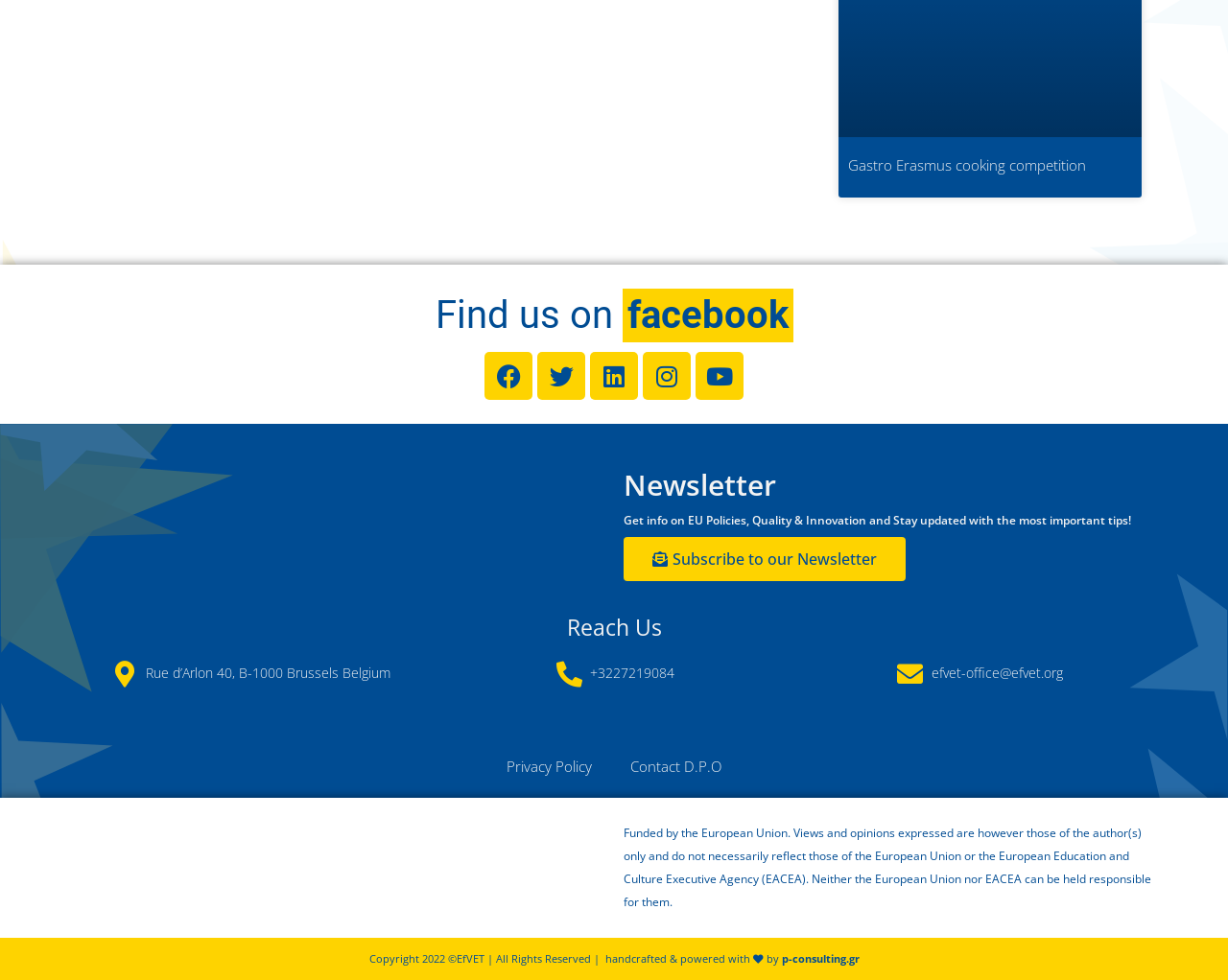Indicate the bounding box coordinates of the clickable region to achieve the following instruction: "Subscribe to the newsletter."

[0.508, 0.548, 0.738, 0.593]